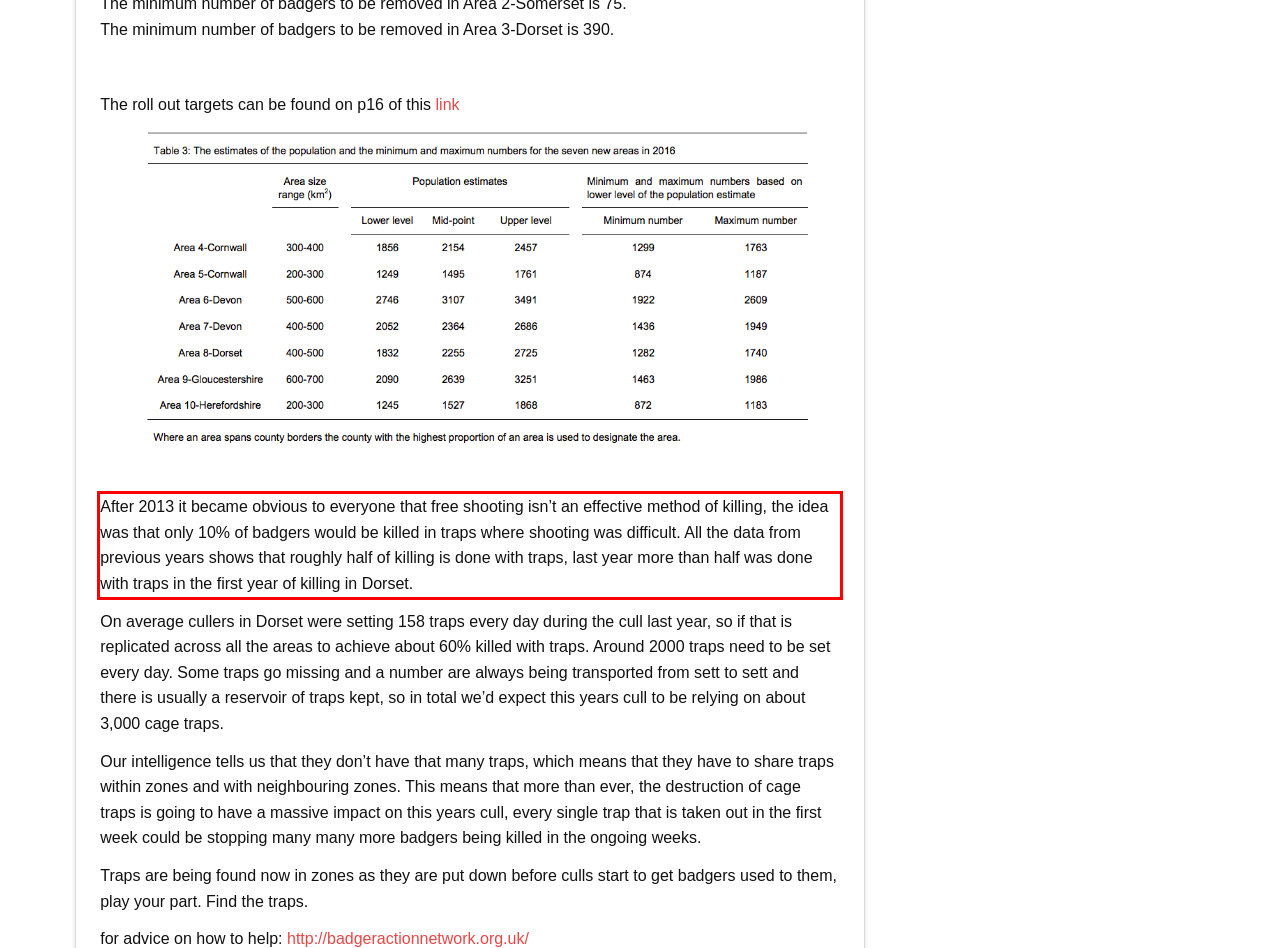Examine the webpage screenshot, find the red bounding box, and extract the text content within this marked area.

After 2013 it became obvious to everyone that free shooting isn’t an effective method of killing, the idea was that only 10% of badgers would be killed in traps where shooting was difficult. All the data from previous years shows that roughly half of killing is done with traps, last year more than half was done with traps in the first year of killing in Dorset.